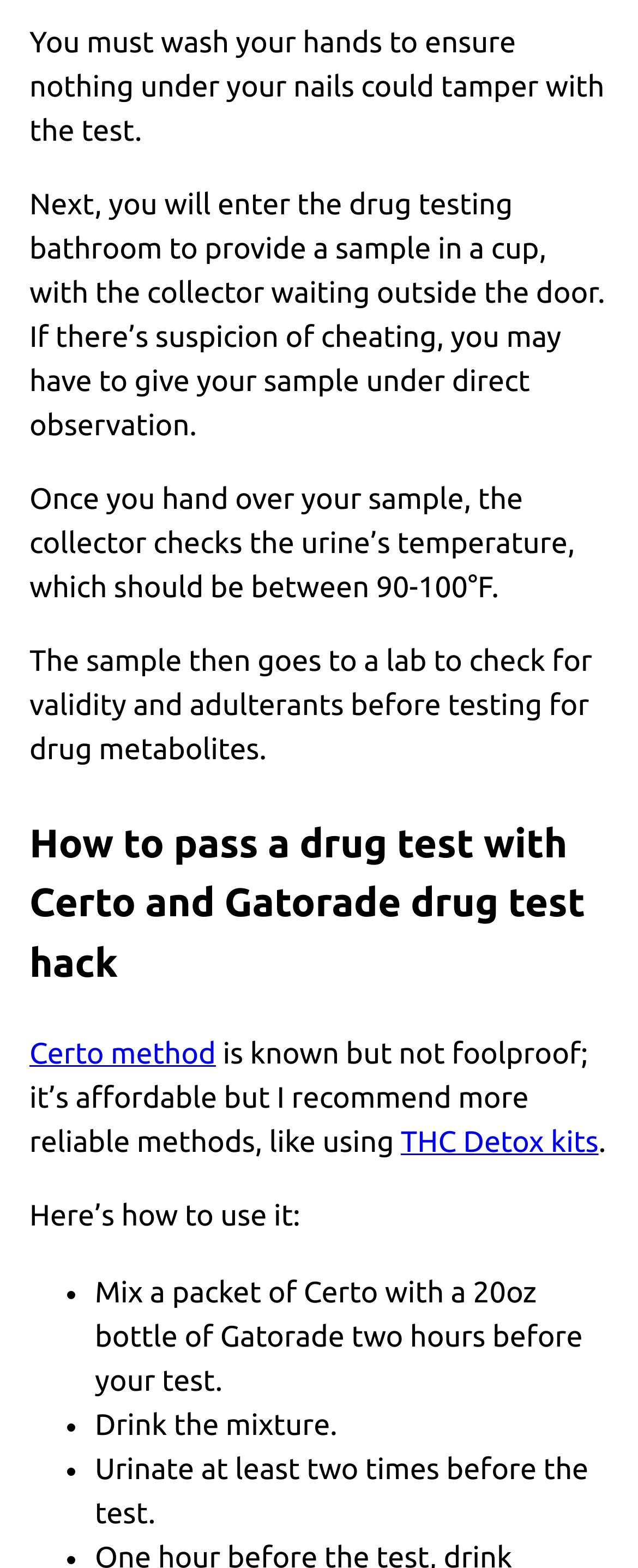What is the temperature range of urine sample?
Analyze the image and deliver a detailed answer to the question.

The webpage states that the collector checks the urine's temperature, which should be between 90-100°F, indicating that this temperature range is a crucial aspect of the drug testing process.